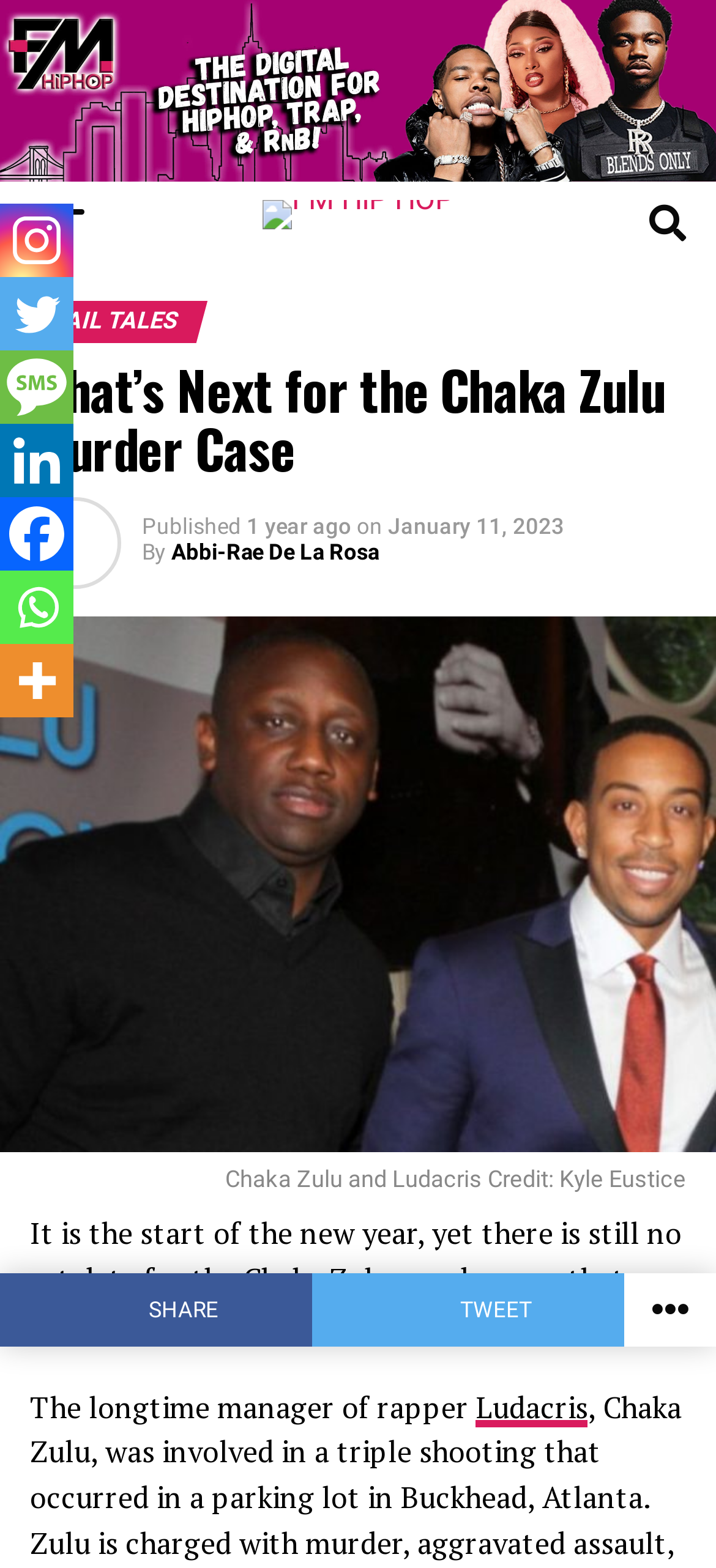Please determine the bounding box coordinates of the clickable area required to carry out the following instruction: "Read the solution section". The coordinates must be four float numbers between 0 and 1, represented as [left, top, right, bottom].

None